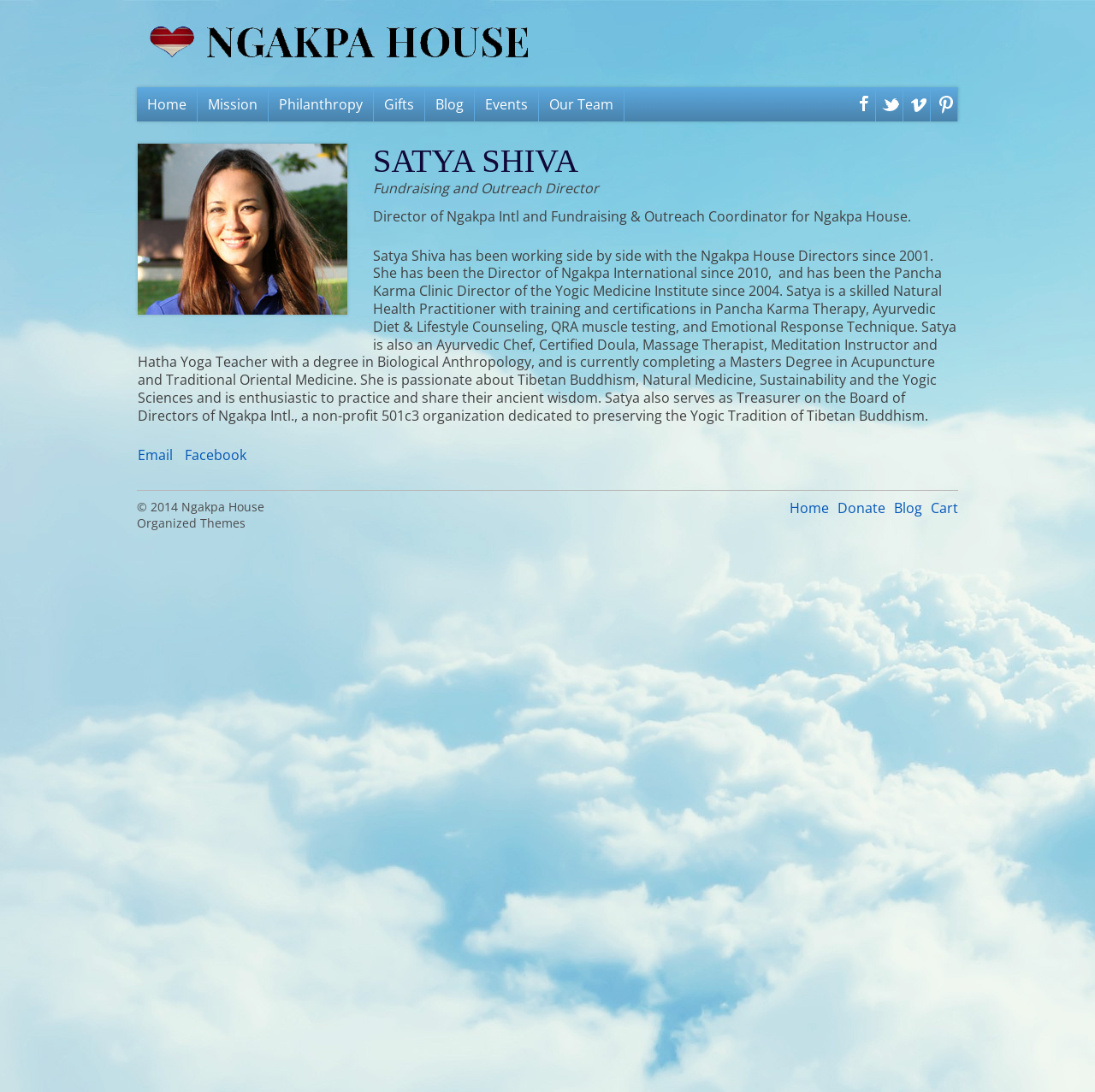Please specify the bounding box coordinates of the region to click in order to perform the following instruction: "View Ngakpa House's mission".

[0.18, 0.08, 0.245, 0.111]